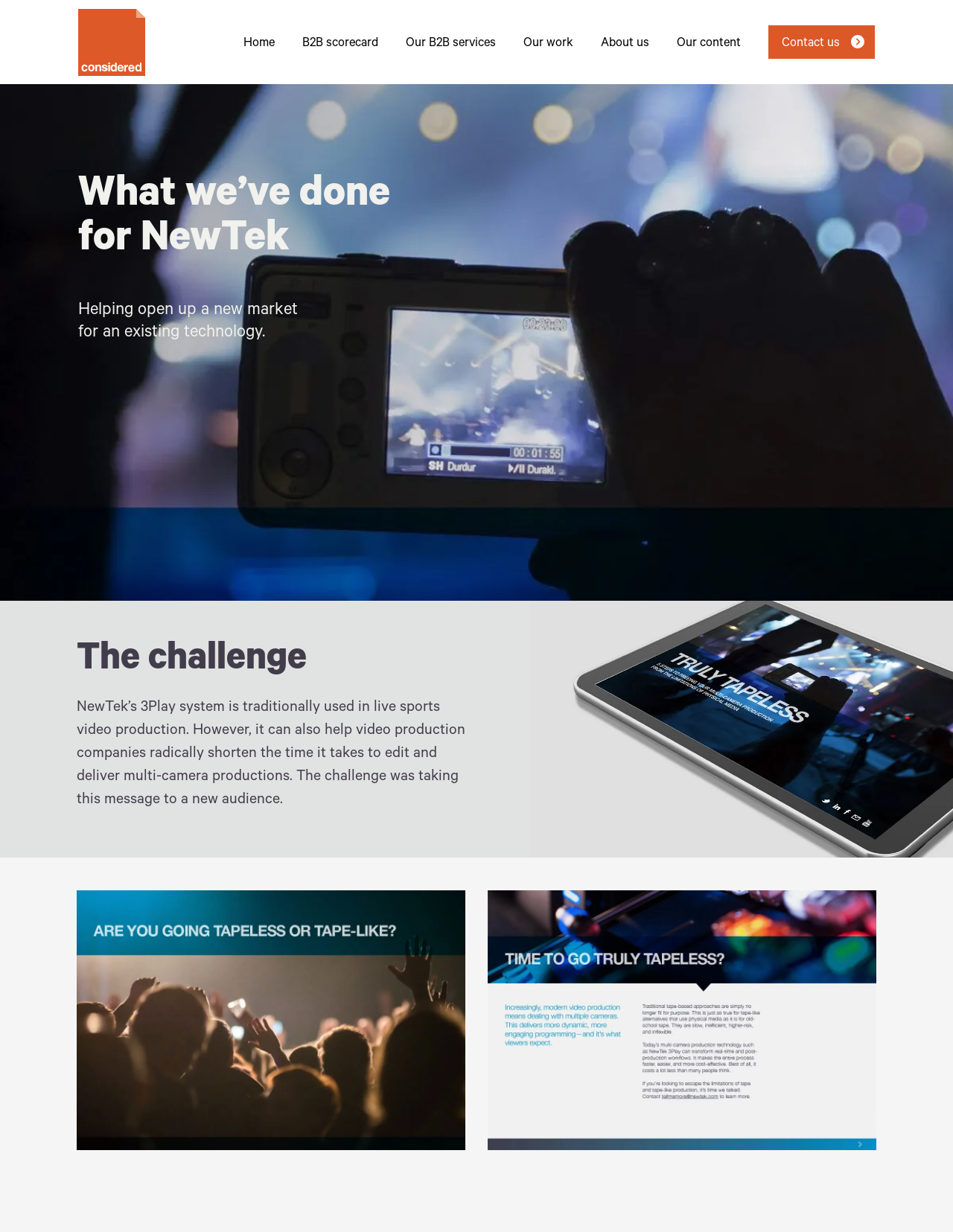Locate the bounding box of the UI element with the following description: "Our B2B services".

[0.411, 0.015, 0.535, 0.053]